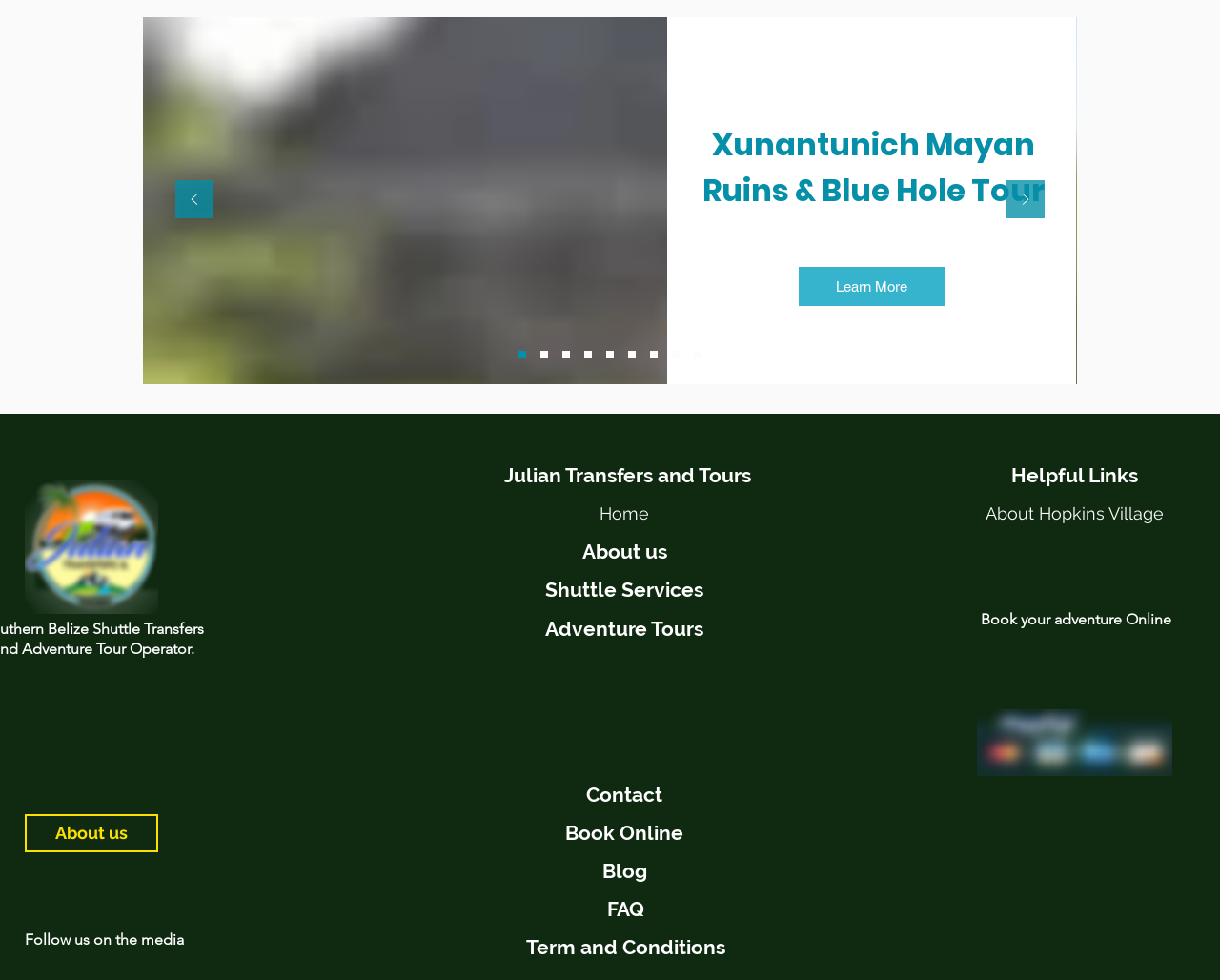Please determine the bounding box coordinates of the element to click on in order to accomplish the following task: "Visit the 'About us' page". Ensure the coordinates are four float numbers ranging from 0 to 1, i.e., [left, top, right, bottom].

[0.402, 0.544, 0.621, 0.582]